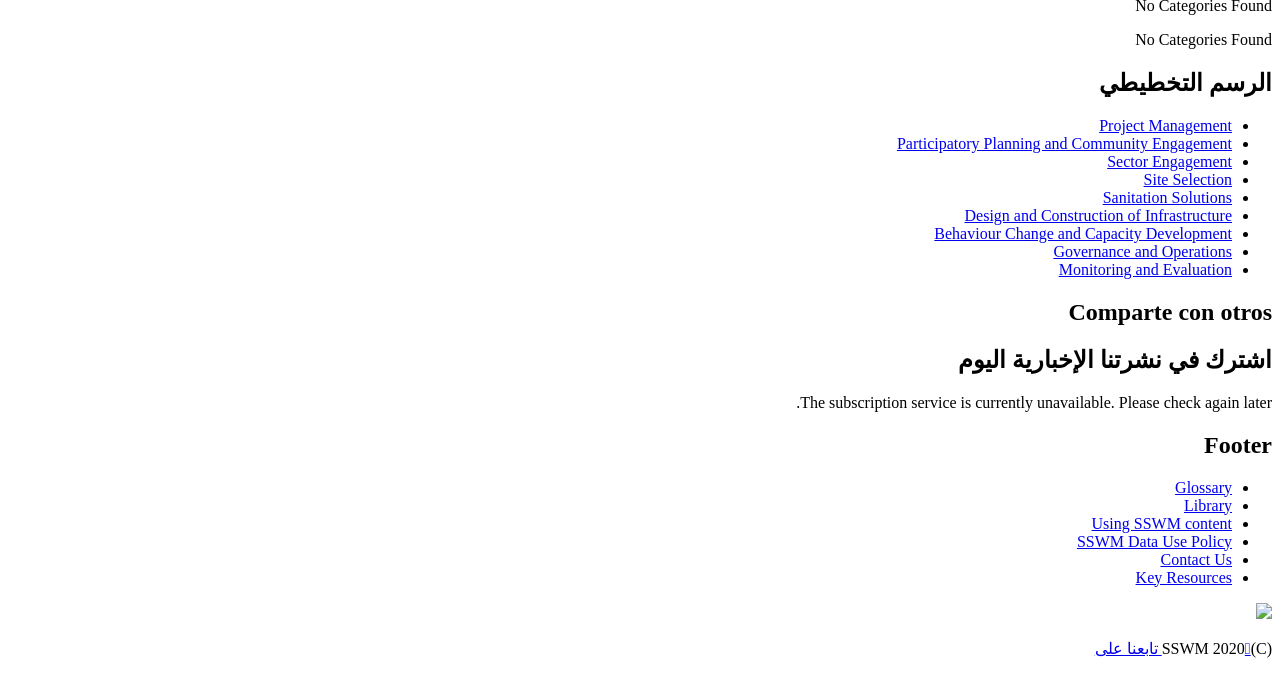Locate the UI element described by White Label Blog in the provided webpage screenshot. Return the bounding box coordinates in the format (top-left x, top-left y, bottom-right x, bottom-right y), ensuring all values are between 0 and 1.

None